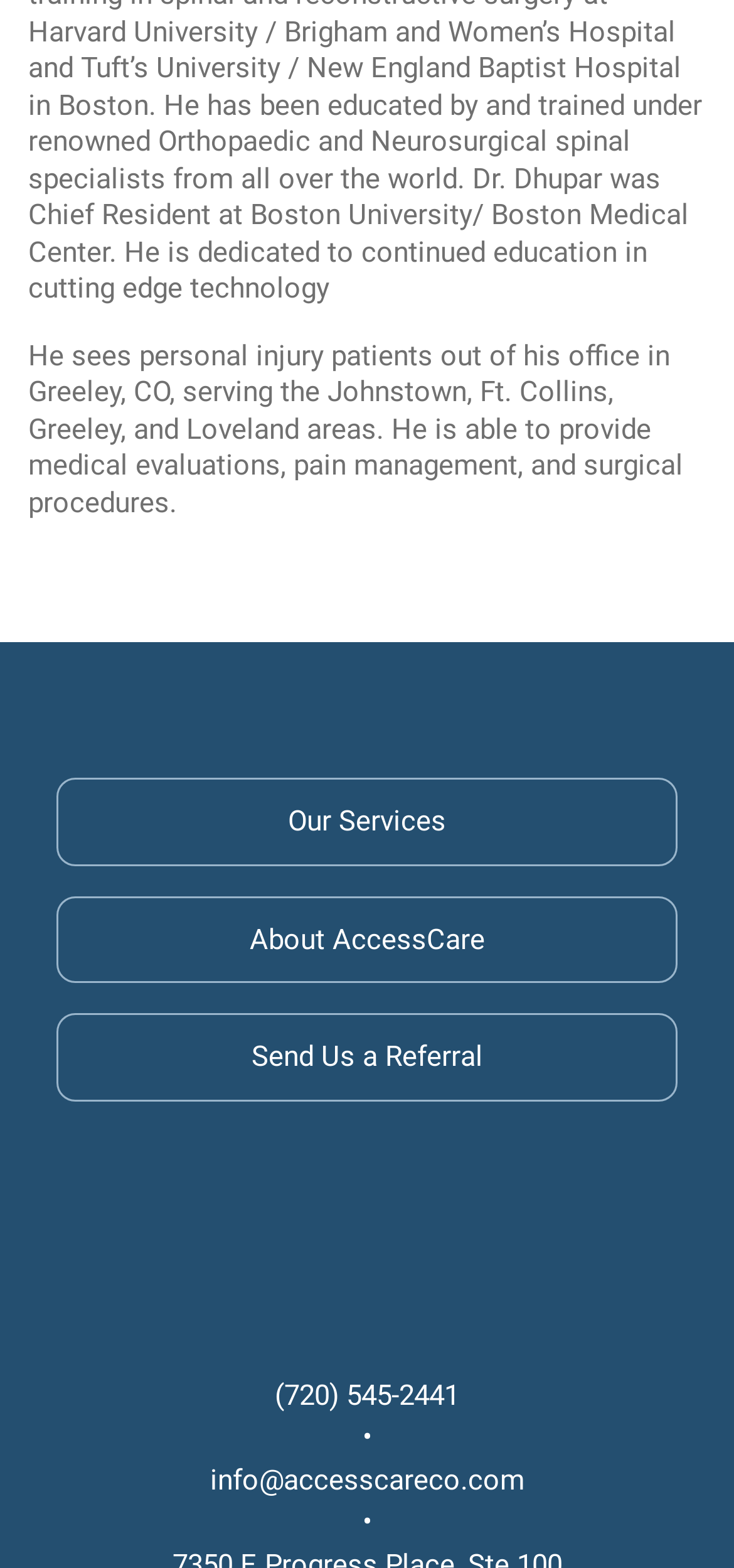What services does AccessCare provide?
Please use the image to provide an in-depth answer to the question.

Based on the StaticText element, it is mentioned that AccessCare provides medical evaluations, pain management, and surgical procedures. This information is available on the webpage, indicating the services offered by AccessCare.